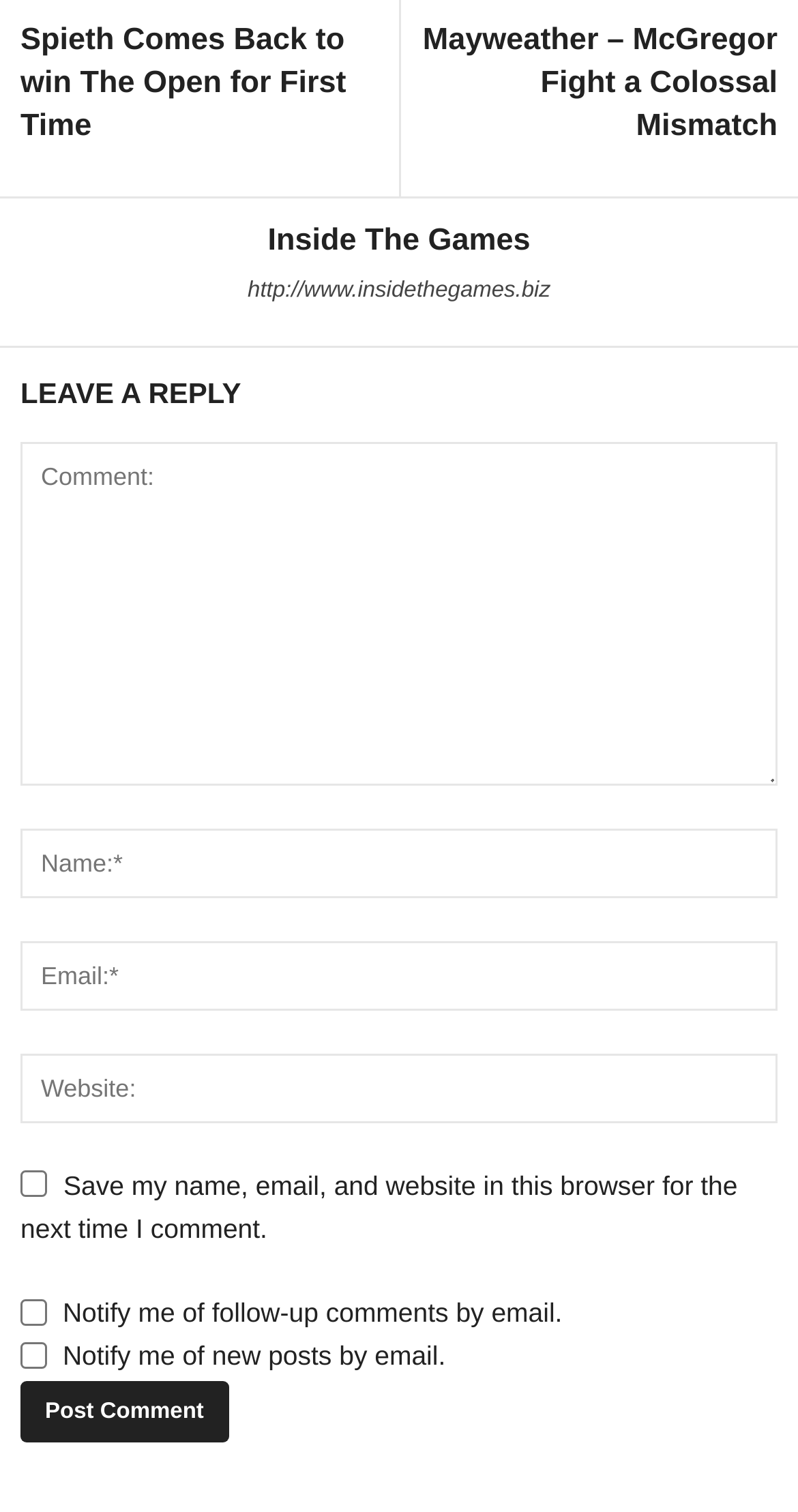Determine the bounding box for the UI element as described: "name="url" placeholder="Website:"". The coordinates should be represented as four float numbers between 0 and 1, formatted as [left, top, right, bottom].

[0.026, 0.697, 0.974, 0.743]